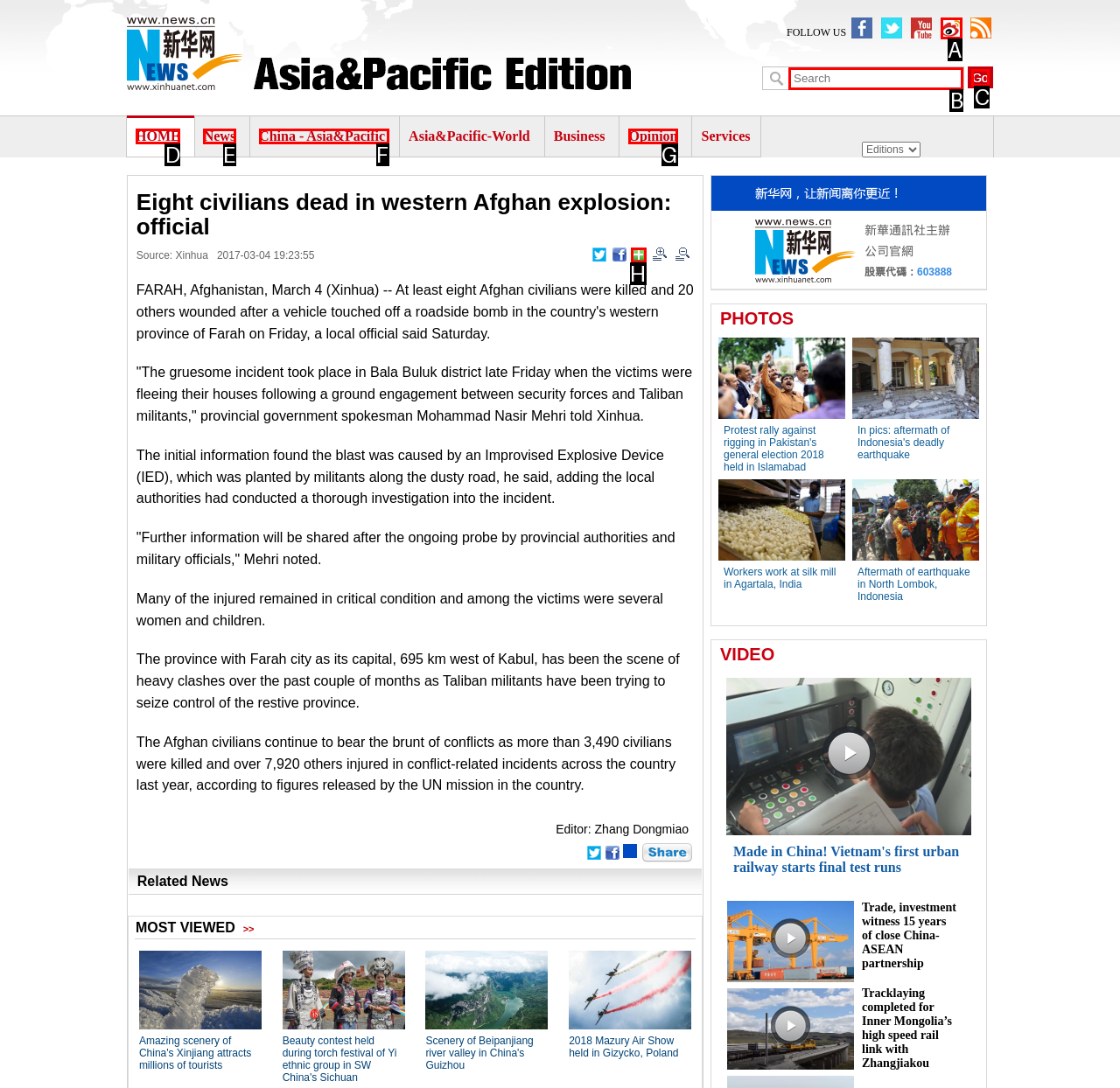Determine the appropriate lettered choice for the task: Search for something. Reply with the correct letter.

B